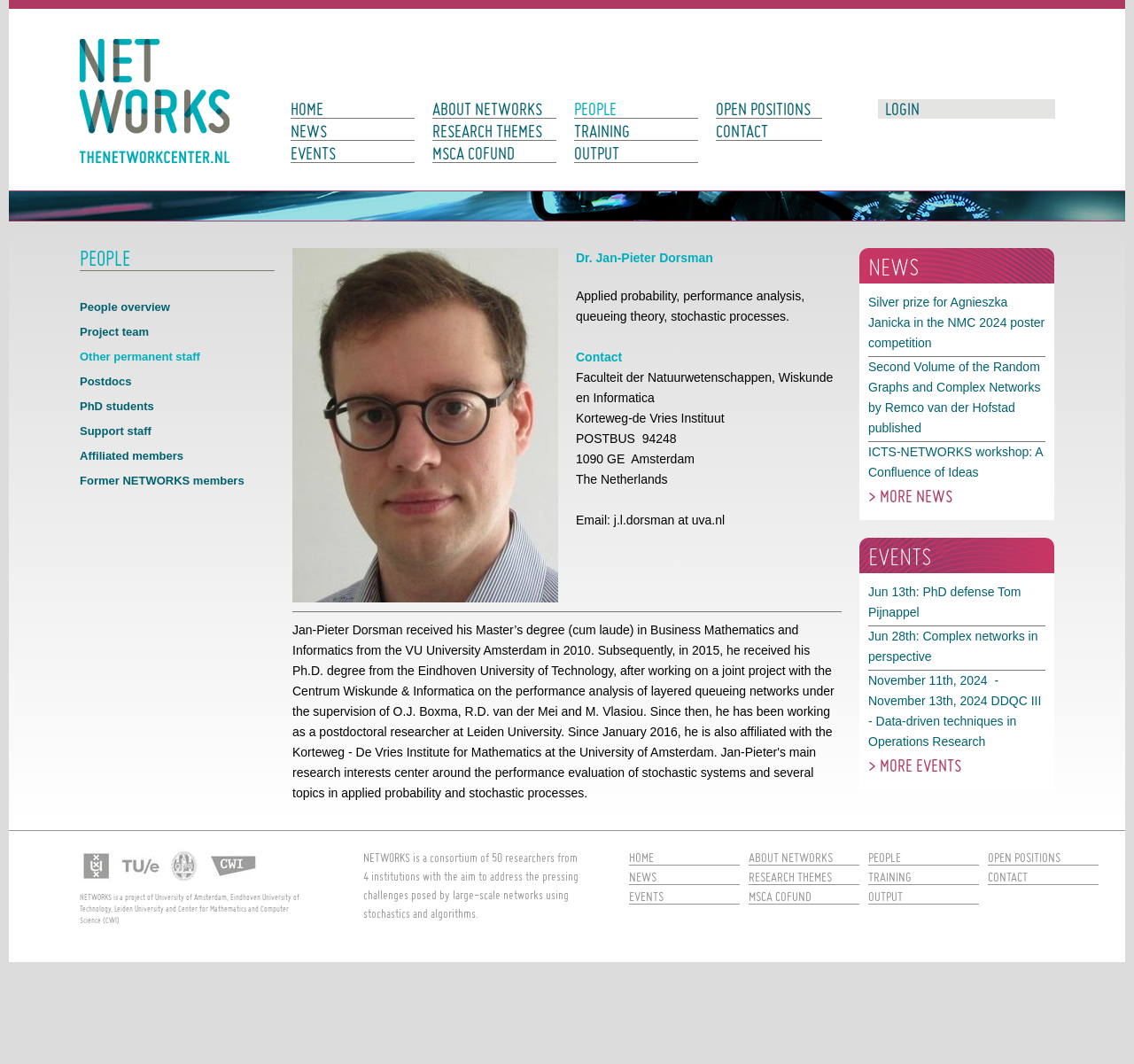Use a single word or phrase to answer the question: What is the event on June 13th?

PhD defense Tom Pijnappel